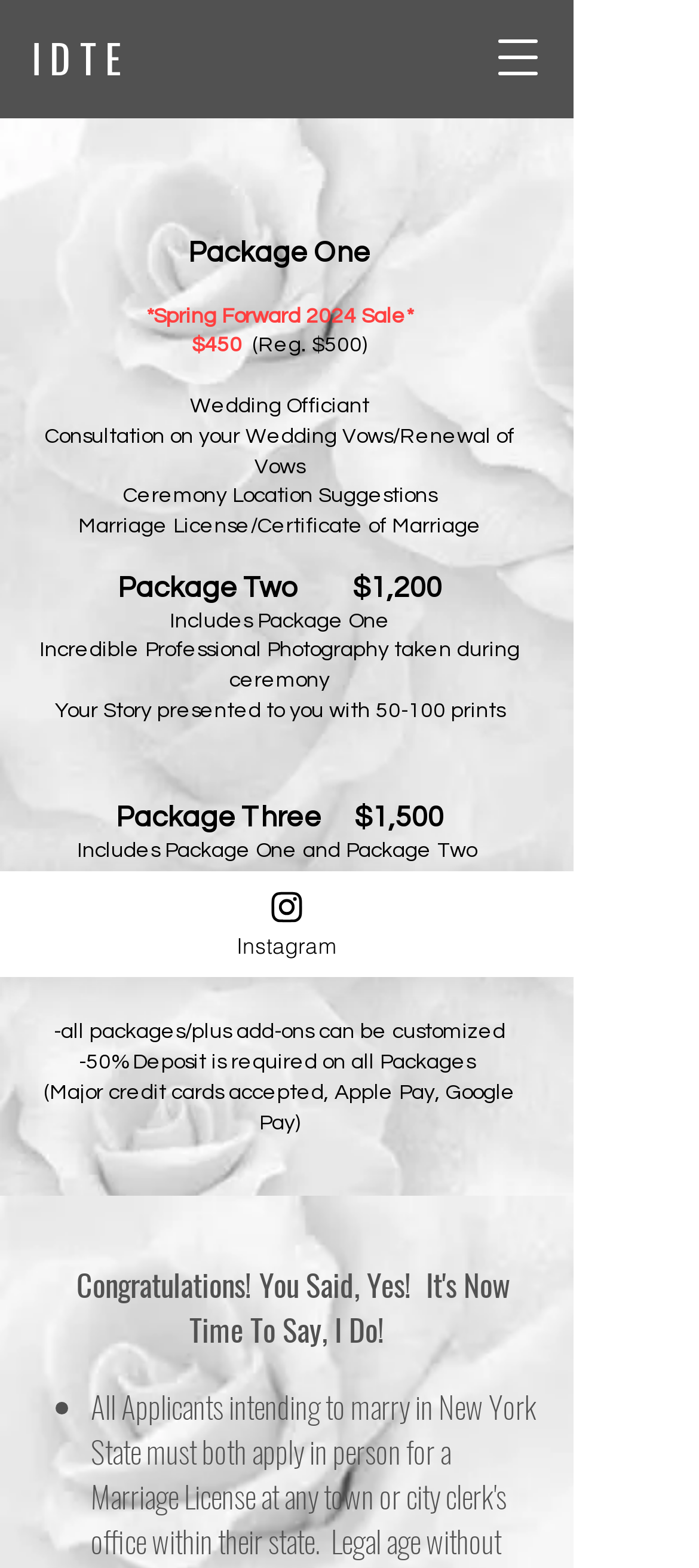Generate a thorough description of the webpage.

This webpage is about I Do Packages, a wedding officiant service in New York City and Long Island. At the top left, there is a link to the website's logo, "I D T E", and a button to open the navigation menu. Below the navigation button, there is a large background image of a black-and-white rose.

The main content of the webpage is divided into sections, each describing a different wedding package offered by the service. The first section is for "Package One", which costs $450 and includes a wedding officiant, consultation on wedding vows, ceremony location suggestions, and a marriage license. This section is located near the top center of the page.

Below "Package One" is "Package Two", which costs $1,200 and includes everything in "Package One" plus professional photography and a printed storybook. This section is located near the middle of the page.

Further down is "Package Three", which costs $1,500 and includes everything in "Package Two" plus a seasonal bridal bouquet and boutonniere. This section is located near the bottom center of the page.

To the right of the package sections, there is a column of text that provides additional information about the packages, including a note that all packages can be customized and that a 50% deposit is required.

At the very bottom of the page, there is a heading and a list marker, but no accompanying text. Above the list marker, there is a link to the service's Instagram page, accompanied by a small image.

Throughout the page, there are several headings and static text elements, but no other images besides the background rose image and the small image next to the Instagram link.